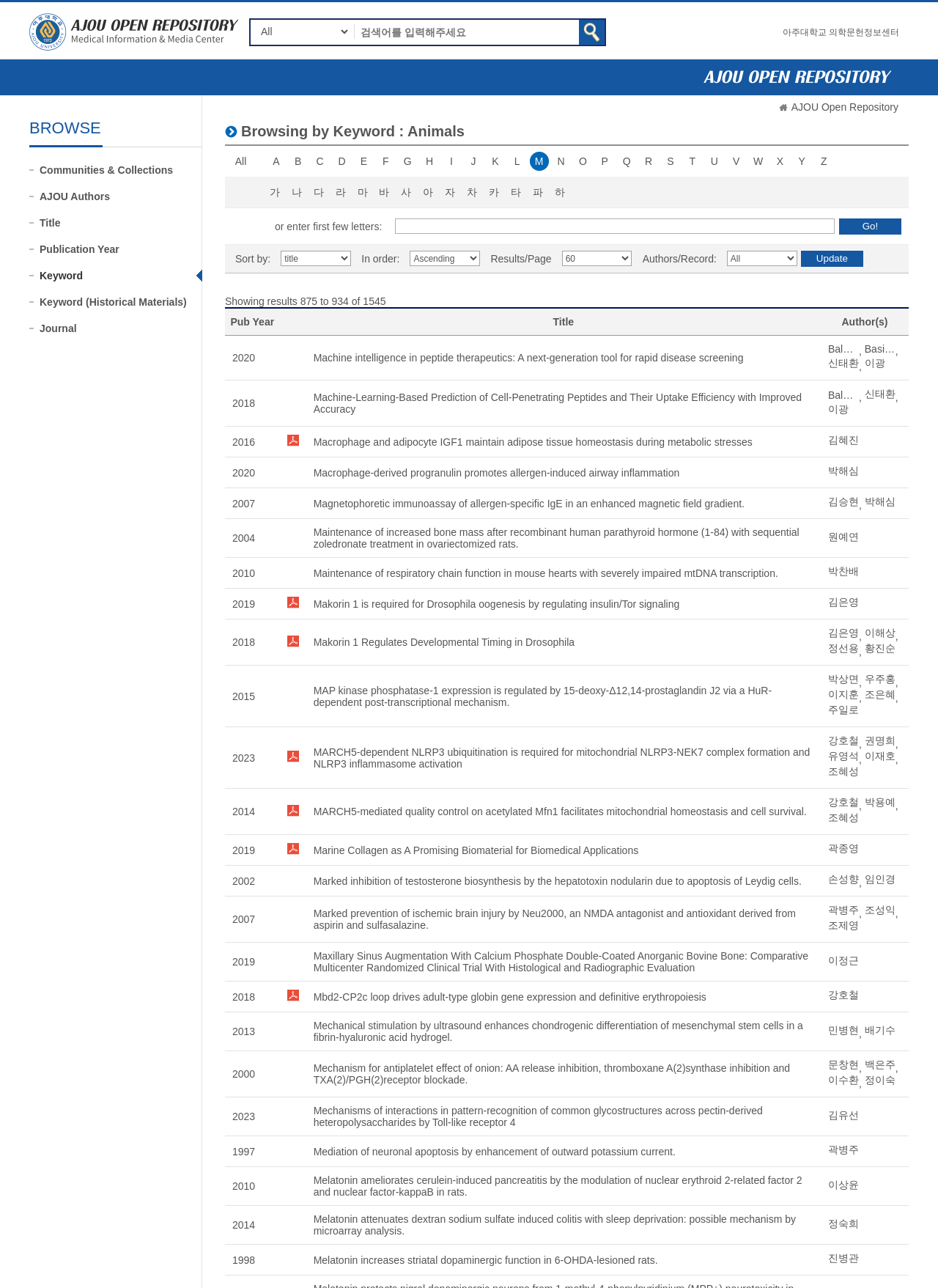Specify the bounding box coordinates of the area to click in order to follow the given instruction: "Browse by author."

[0.042, 0.146, 0.216, 0.159]